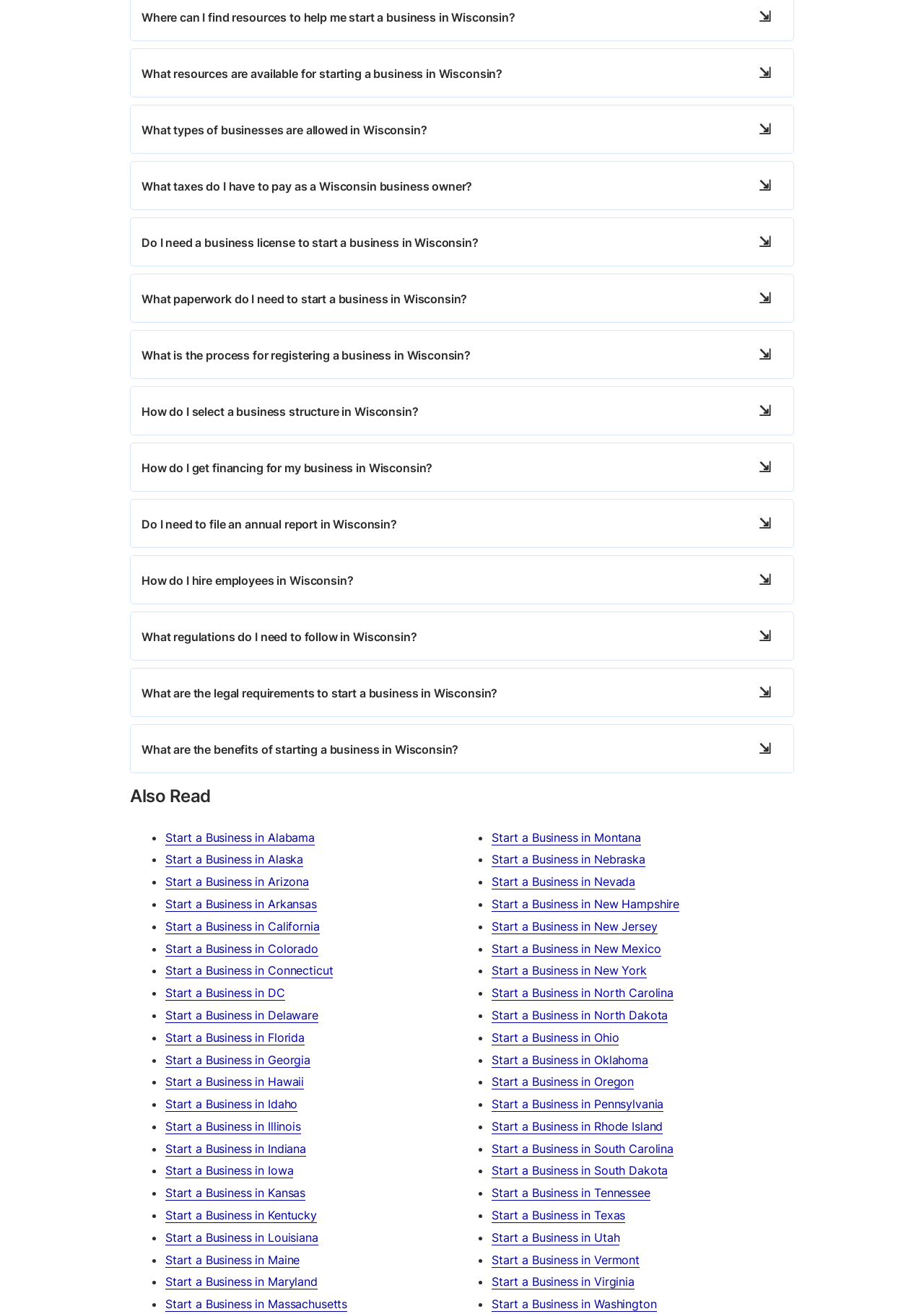Please identify the bounding box coordinates of the clickable area that will fulfill the following instruction: "Click on 'Start a Business in California'". The coordinates should be in the format of four float numbers between 0 and 1, i.e., [left, top, right, bottom].

[0.179, 0.699, 0.346, 0.711]